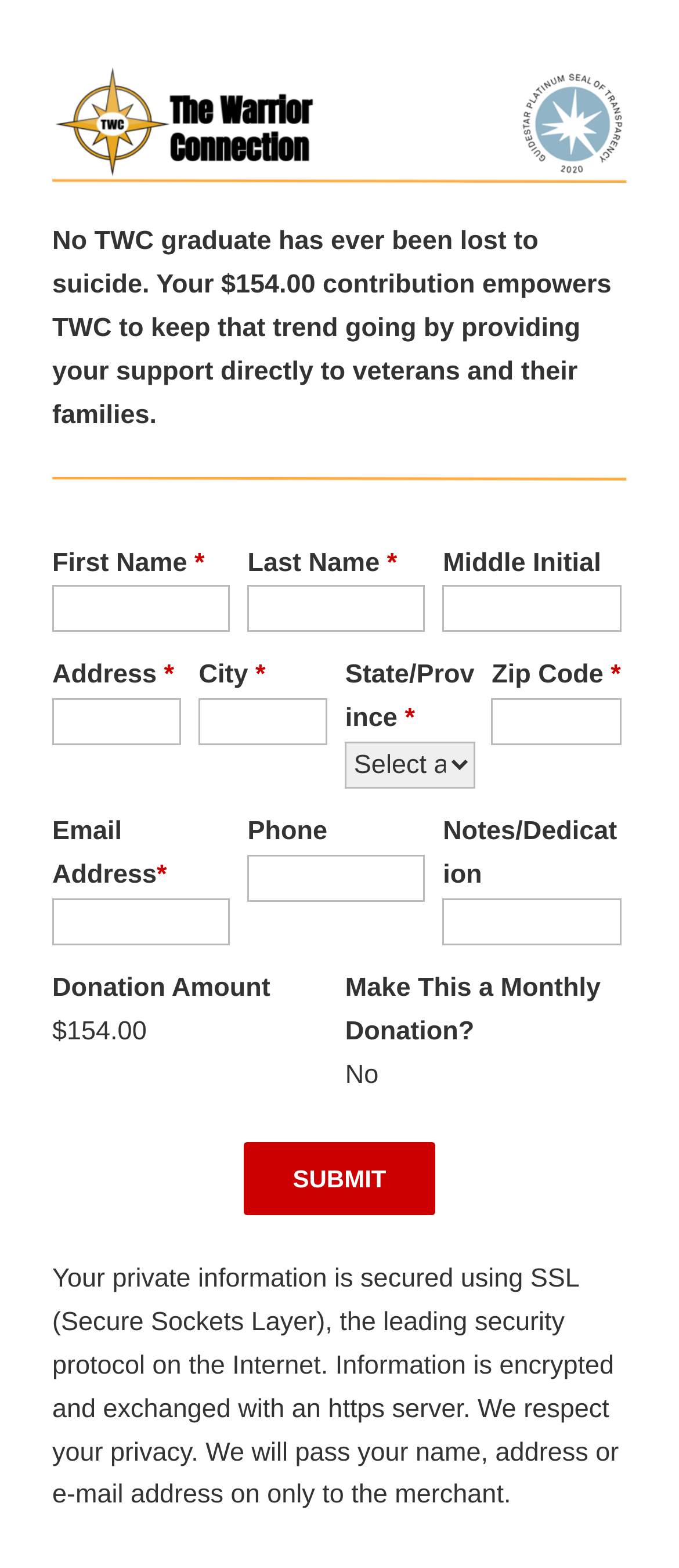Locate the bounding box coordinates of the element that should be clicked to execute the following instruction: "Enter donation amount".

[0.077, 0.649, 0.216, 0.667]